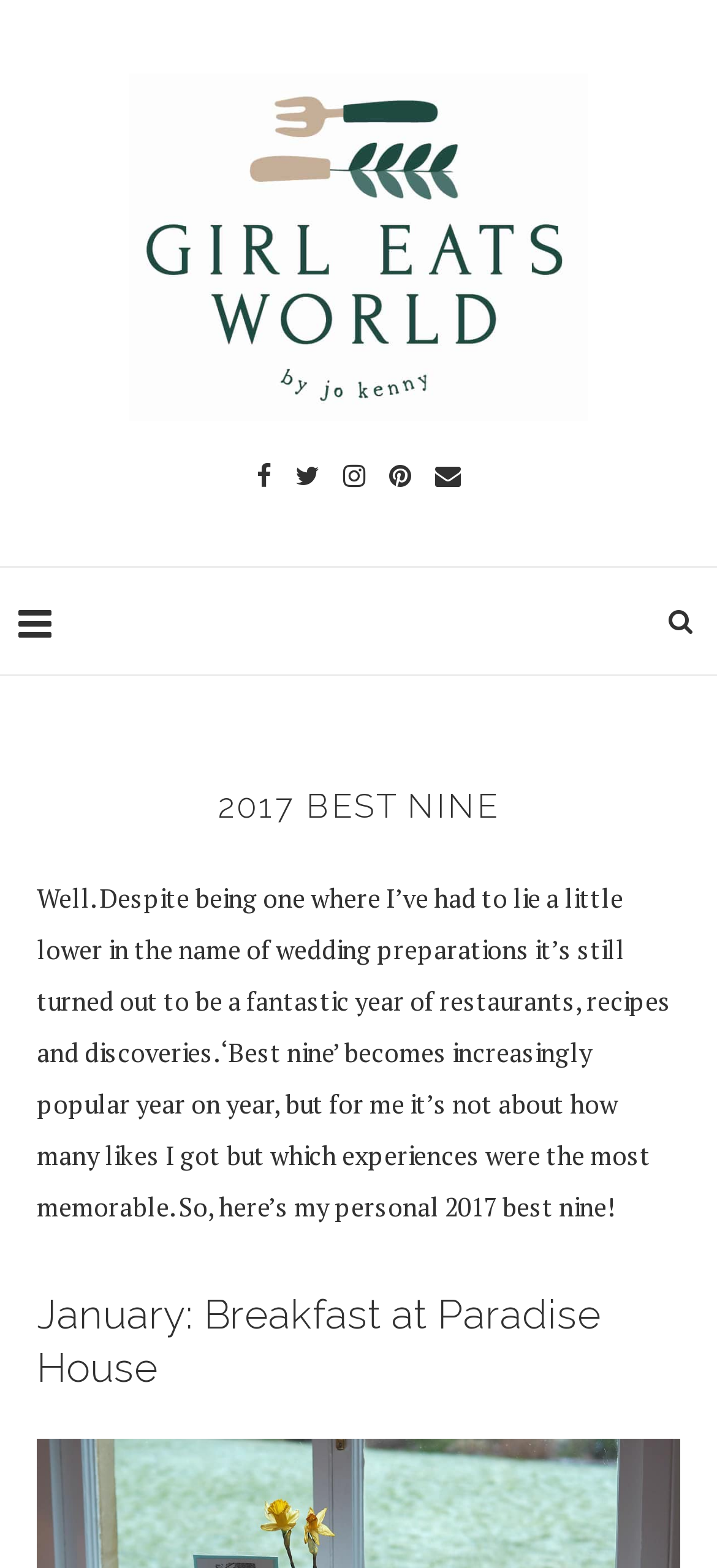Provide a thorough description of the webpage's content and layout.

The webpage is titled "2017 Best Nine | Girl Eats World" and features a prominent link to "Girl Eats World" at the top left, accompanied by an image with the same name. Below this, there are five social media icon links, spaced evenly apart, starting from the top center and moving towards the top right.

The main content of the webpage is organized in a table layout, taking up most of the page. At the top of this layout, there is a link with a camera icon at the top right corner. Below this, the heading "2017 BEST NINE" is centered, followed by a paragraph of text that summarizes the author's experience in 2017, mentioning wedding preparations, restaurants, recipes, and discoveries.

Further down, there is another heading titled "January: Breakfast at Paradise House", which suggests that the webpage will feature a series of posts or articles, each highlighting a memorable experience from 2017. Overall, the webpage has a clean and simple layout, with a focus on text and minimal use of images.